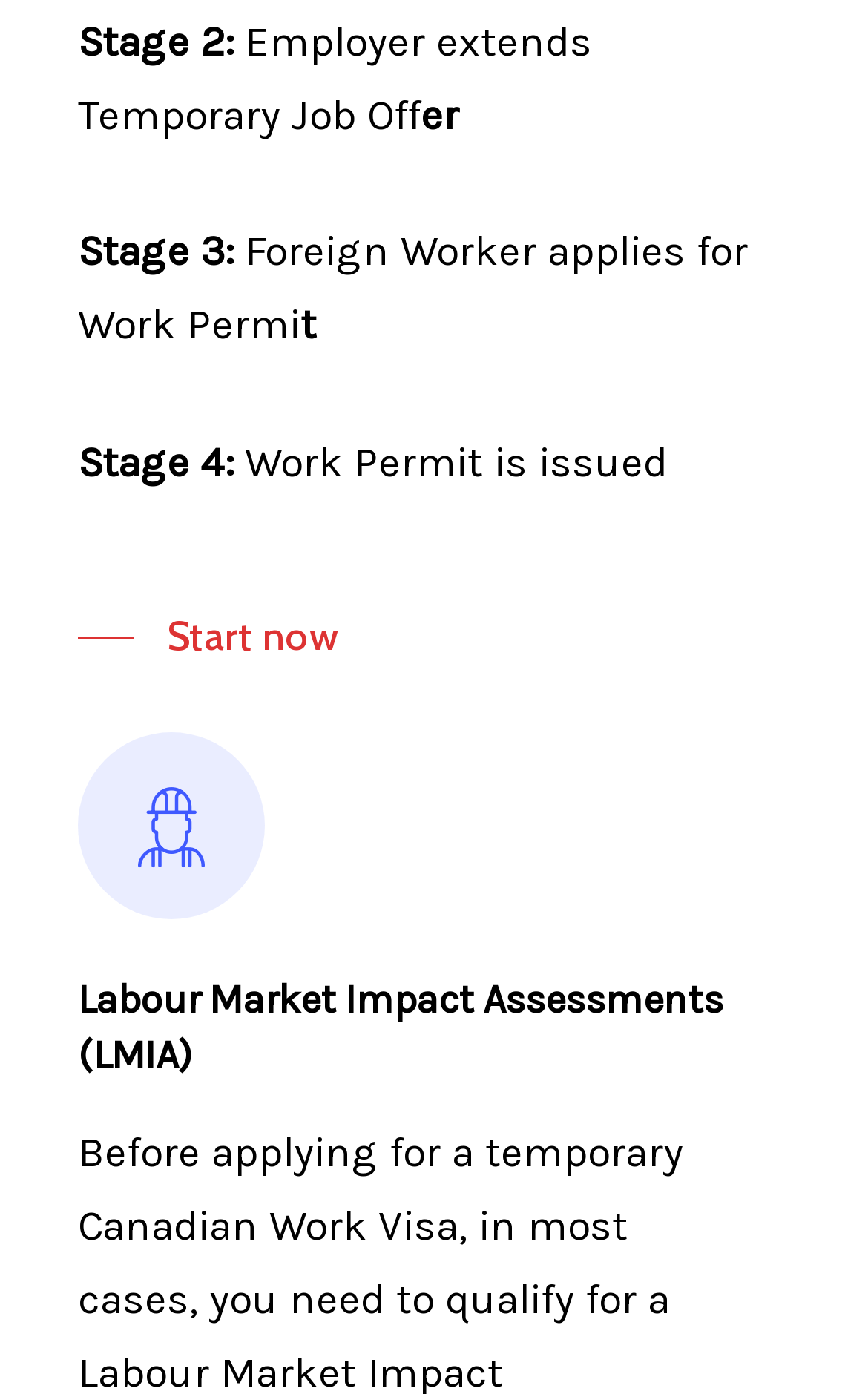How many stages are there in the process?
Answer the question in a detailed and comprehensive manner.

I counted the number of 'Stage' labels on the webpage, which are 'Stage 2:', 'Stage 3:', 'Stage 4:', and there are 4 of them.